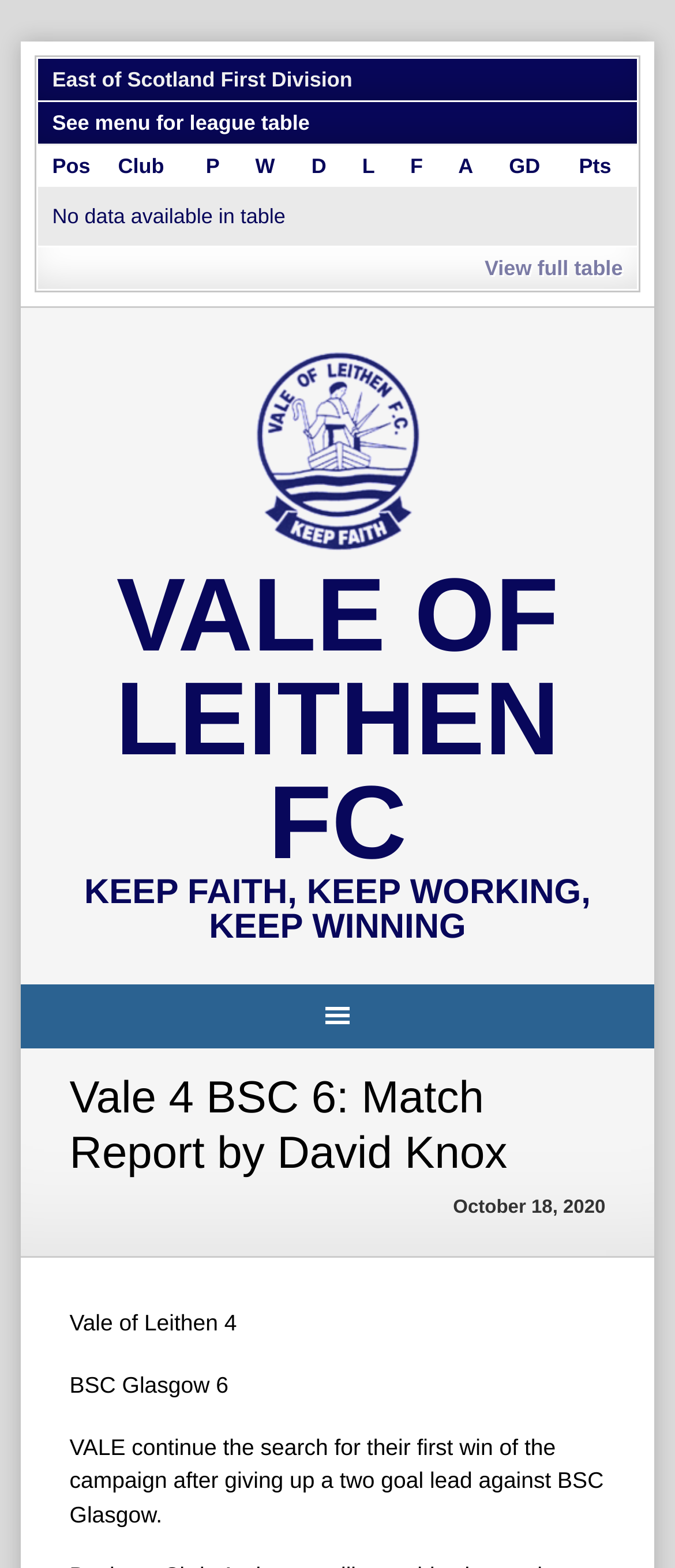Who wrote the match report?
Refer to the image and offer an in-depth and detailed answer to the question.

I saw the heading 'Vale 4 BSC 6: Match Report by David Knox' and inferred that David Knox is the author of the match report.